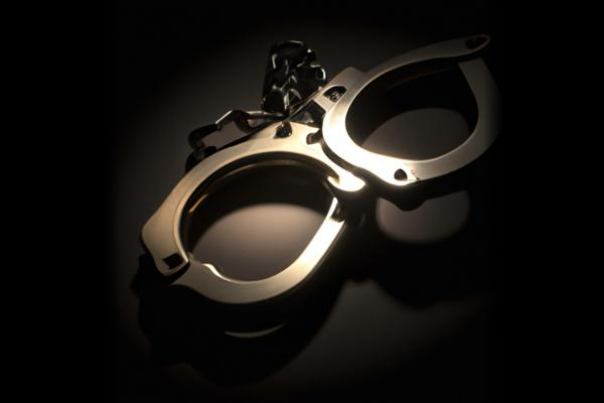Provide a short answer using a single word or phrase for the following question: 
What is the XWorm variant related to?

Malicious software